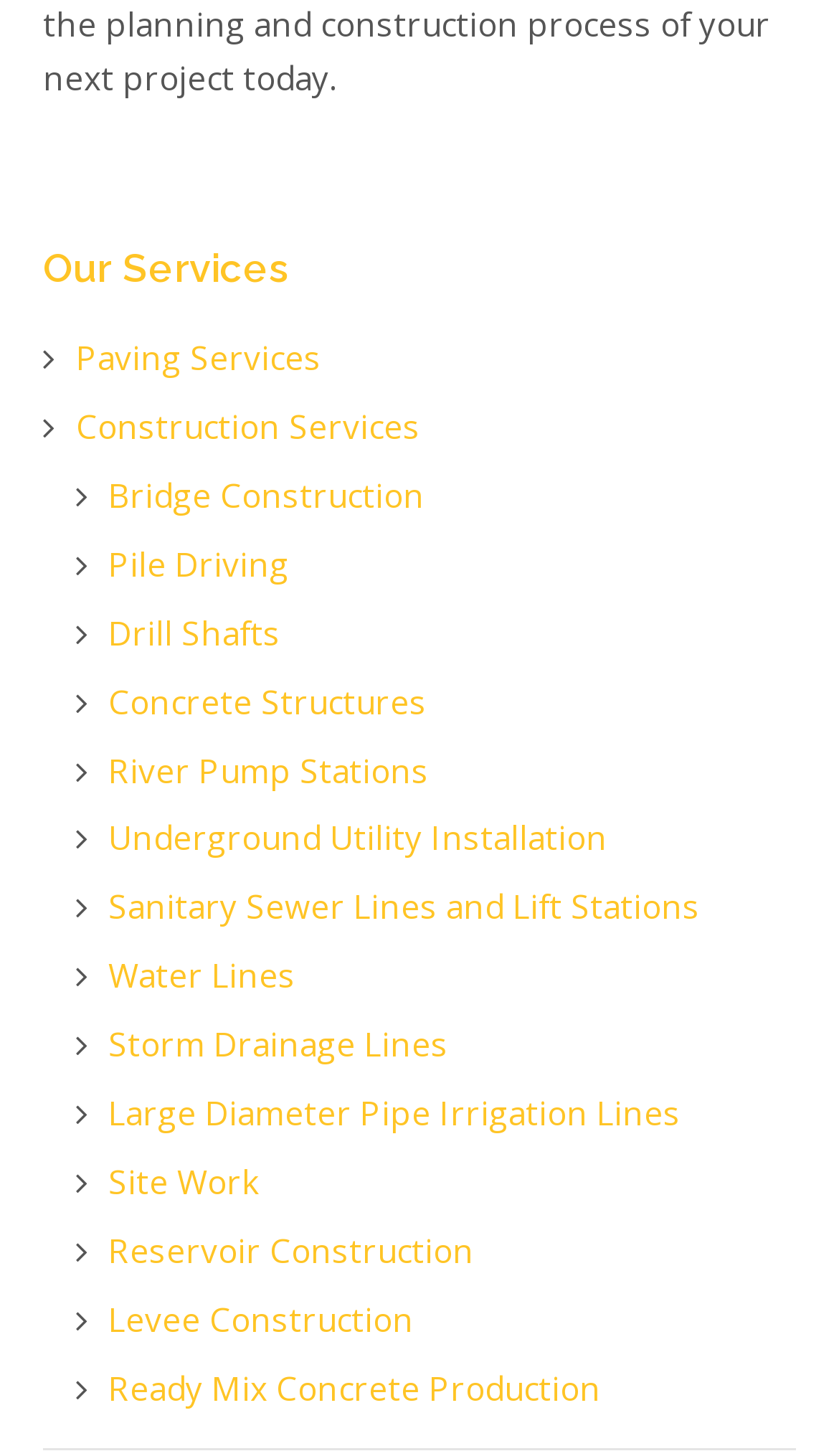Please specify the coordinates of the bounding box for the element that should be clicked to carry out this instruction: "Go back to top". The coordinates must be four float numbers between 0 and 1, formatted as [left, top, right, bottom].

None